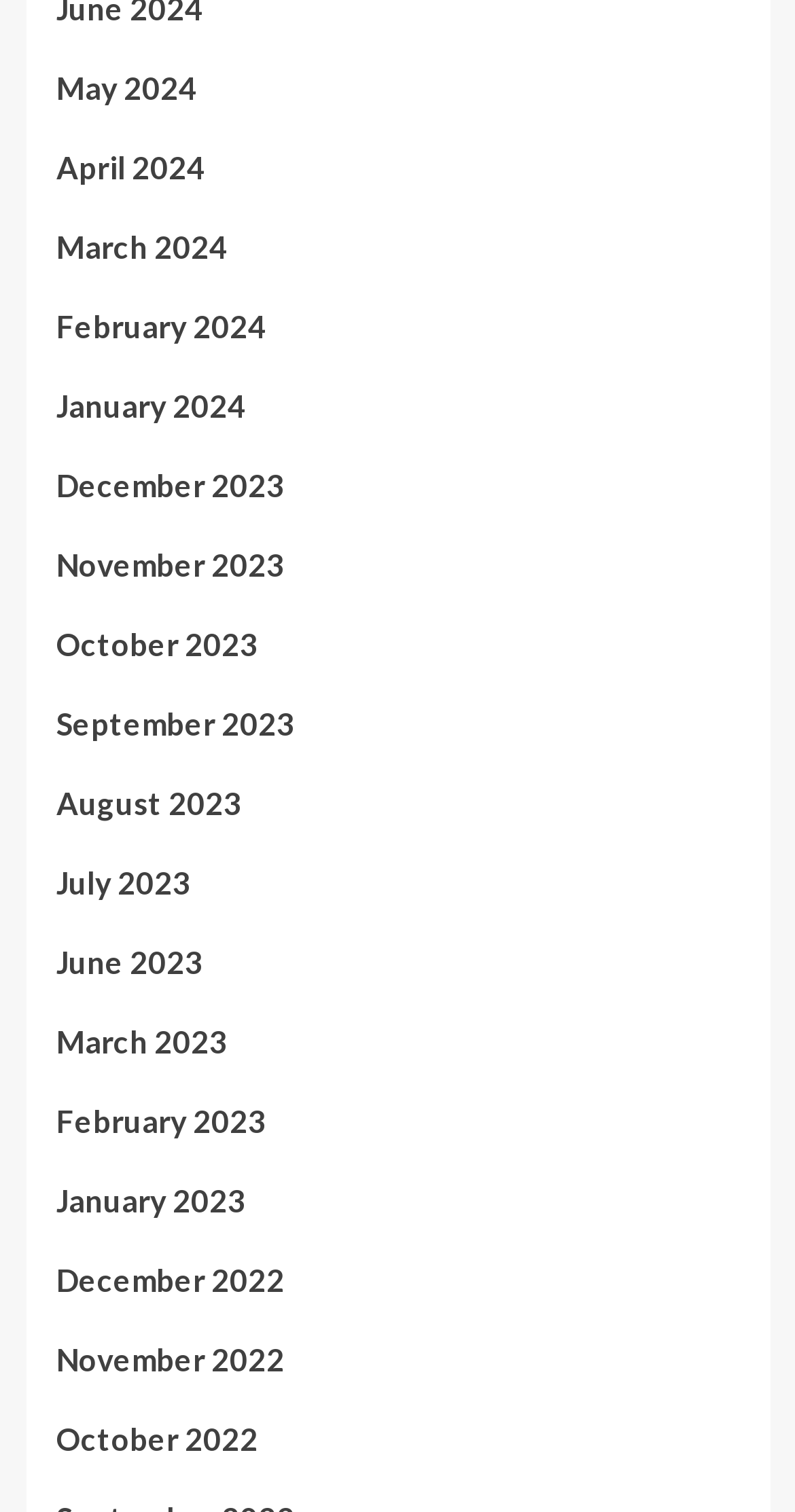What is the earliest month available?
Examine the image and give a concise answer in one word or a short phrase.

December 2022